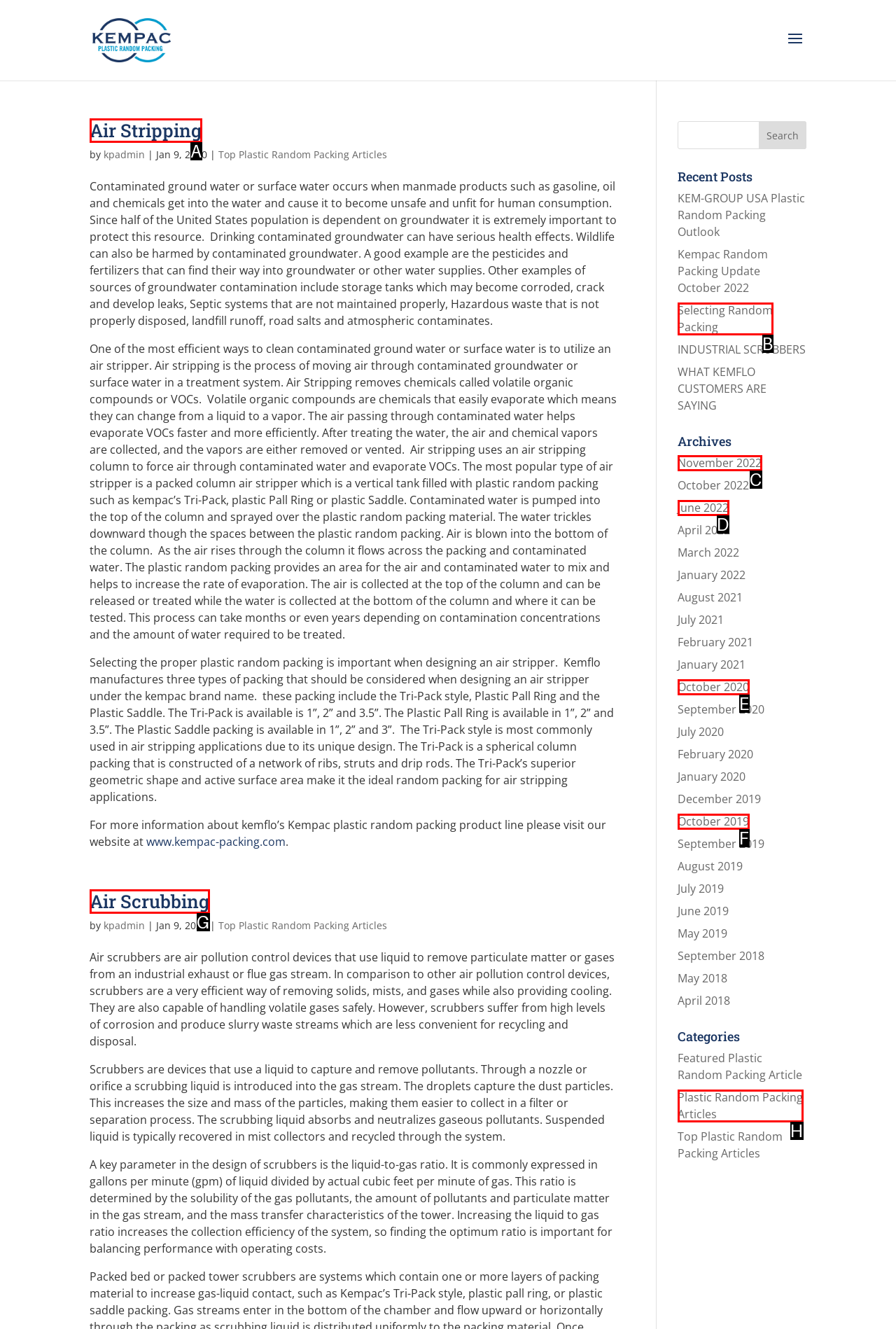Based on the description Selecting Random Packing, identify the most suitable HTML element from the options. Provide your answer as the corresponding letter.

B